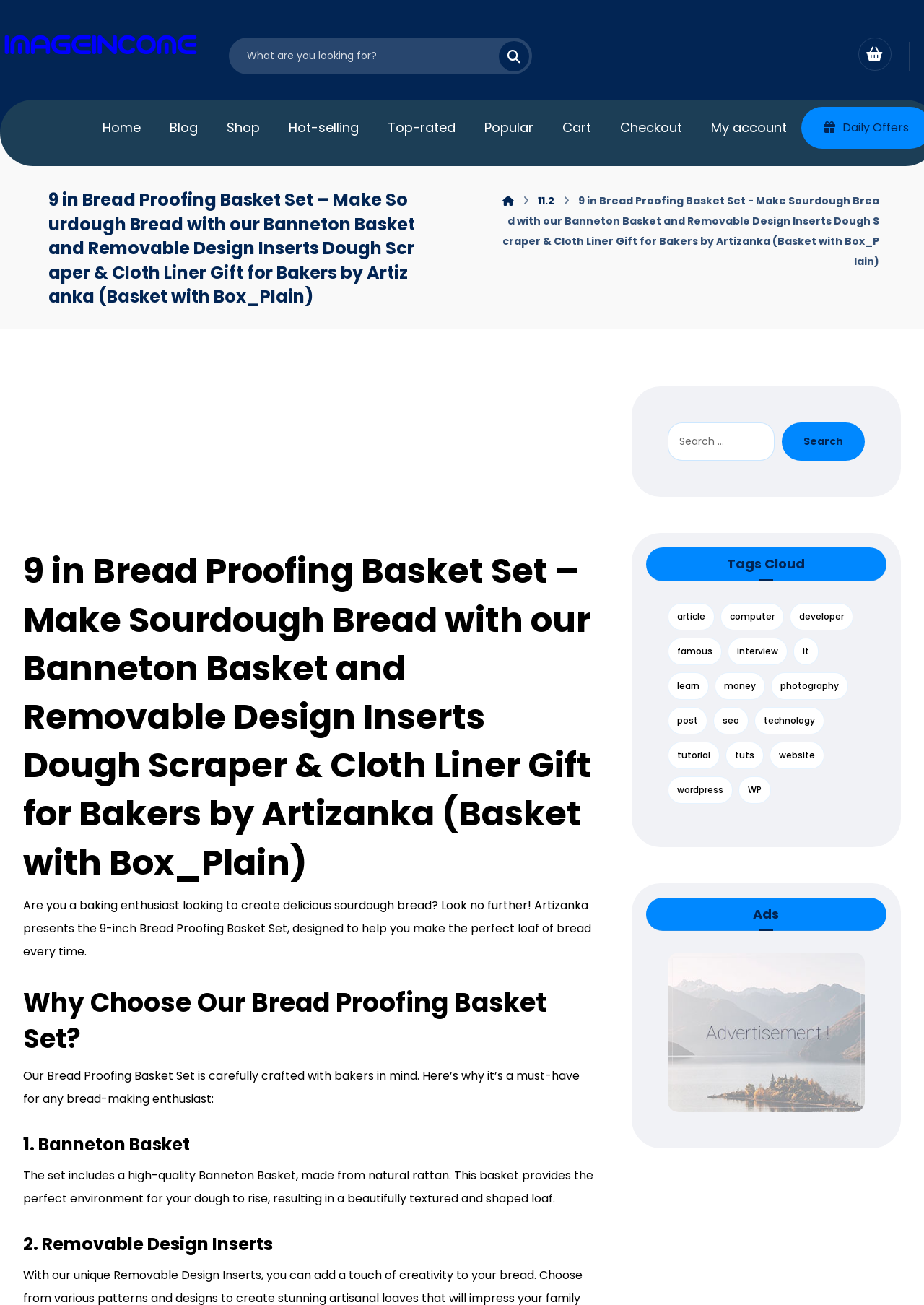Kindly determine the bounding box coordinates for the area that needs to be clicked to execute this instruction: "Go to the home page".

[0.095, 0.085, 0.168, 0.111]